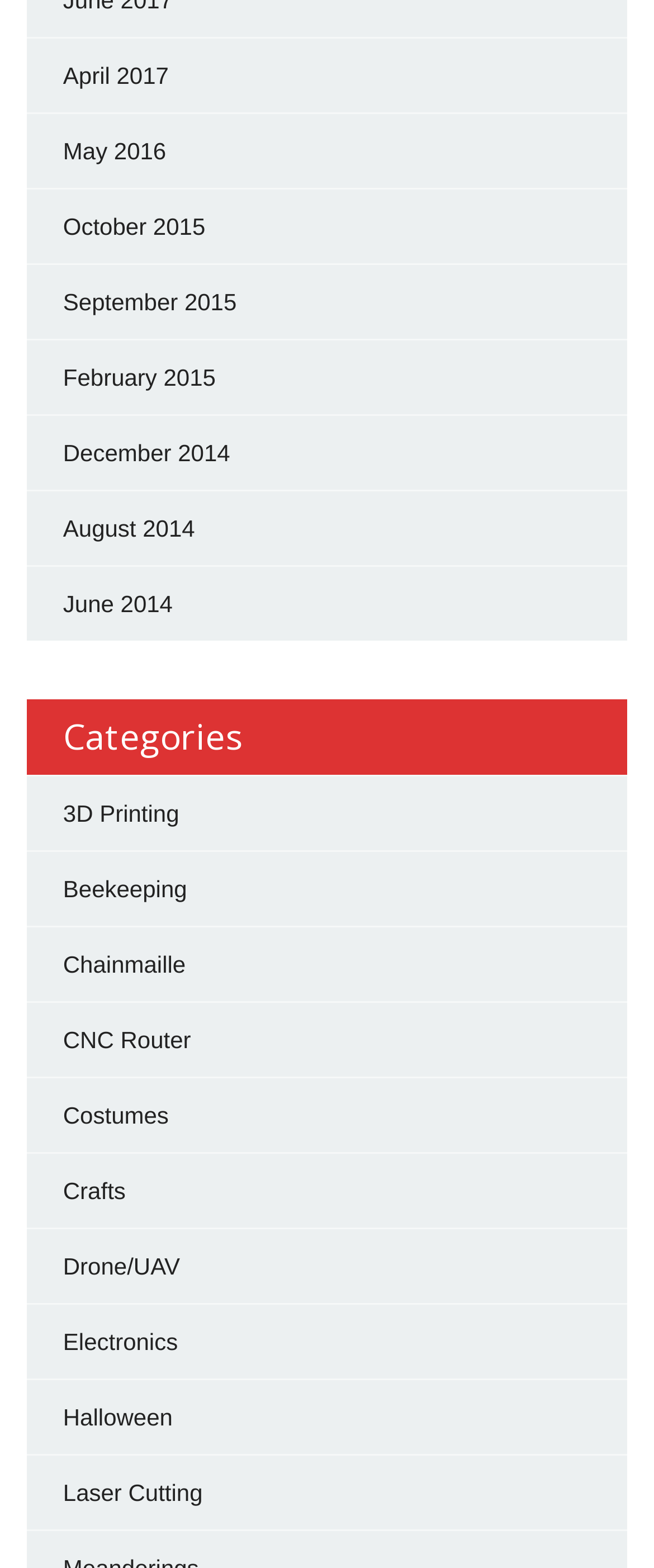Carefully examine the image and provide an in-depth answer to the question: What is the earliest month listed on the webpage?

I analyzed the webpage and found a list of links with month and year labels. The earliest month listed is 'December 2014', which is positioned at the bottom of the list.